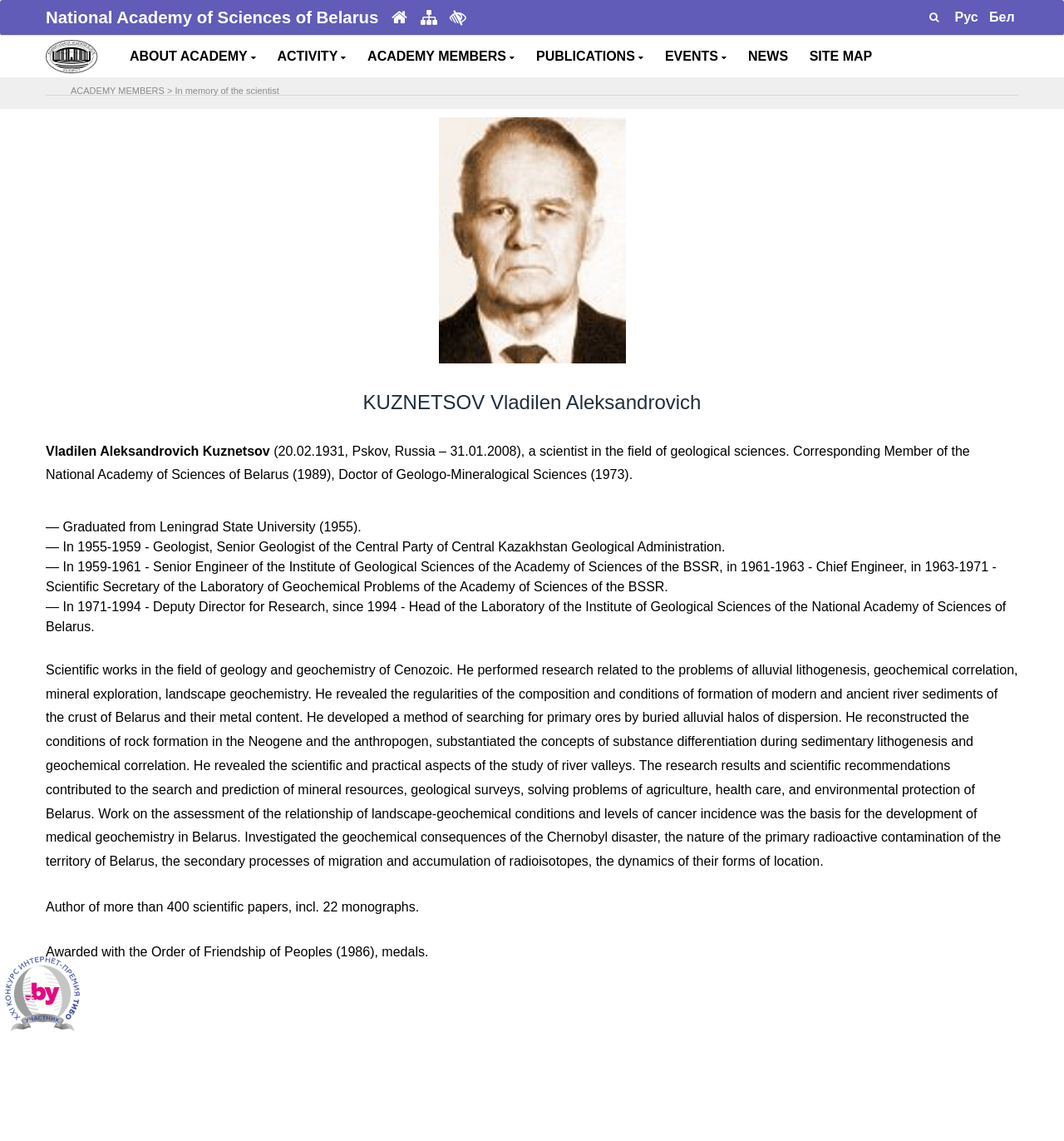What is the name of the university the scientist graduated from?
Use the screenshot to answer the question with a single word or phrase.

Leningrad State University